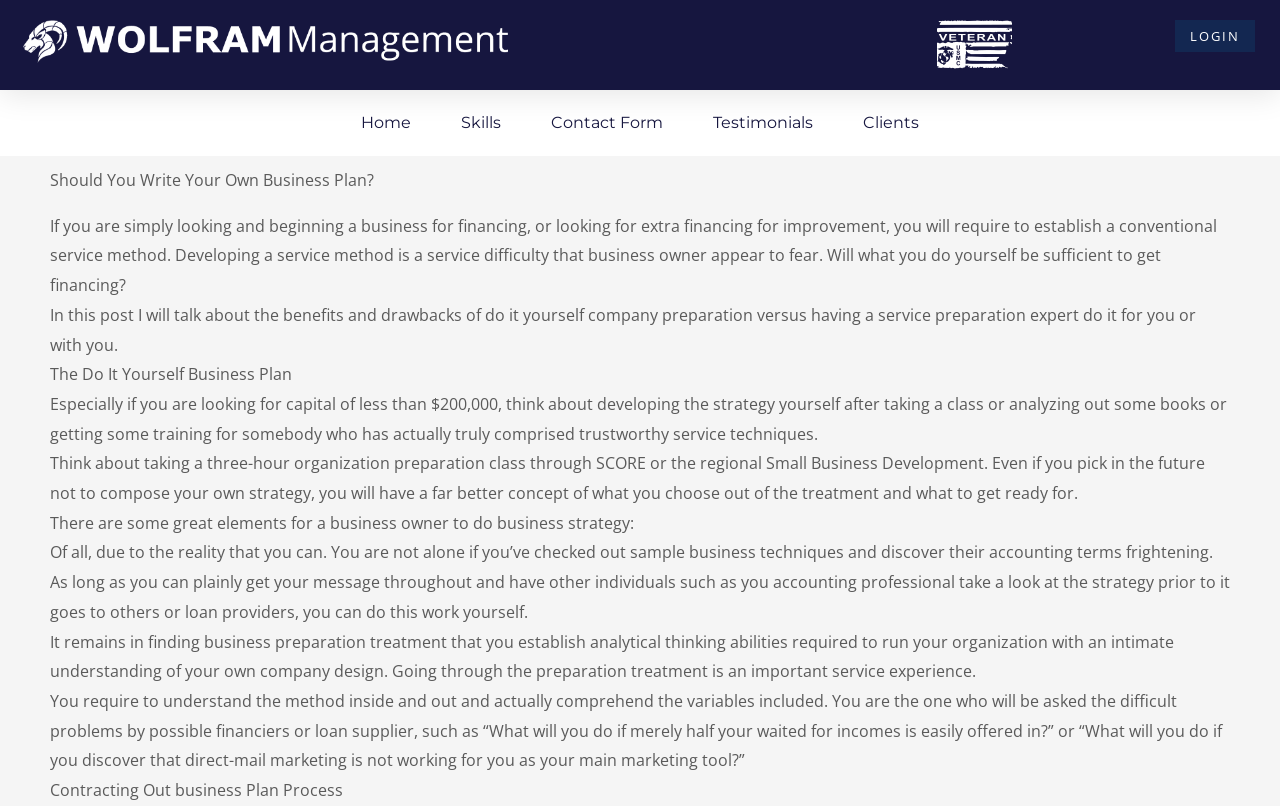Utilize the details in the image to give a detailed response to the question: What is the recommended action for those looking for capital of less than $200,000?

According to the webpage, those looking for capital of less than $200,000 are recommended to develop the strategy themselves after taking a class or analyzing out some books or getting some training. This is mentioned in the fifth StaticText element with a bounding box coordinate of [0.039, 0.487, 0.959, 0.552].